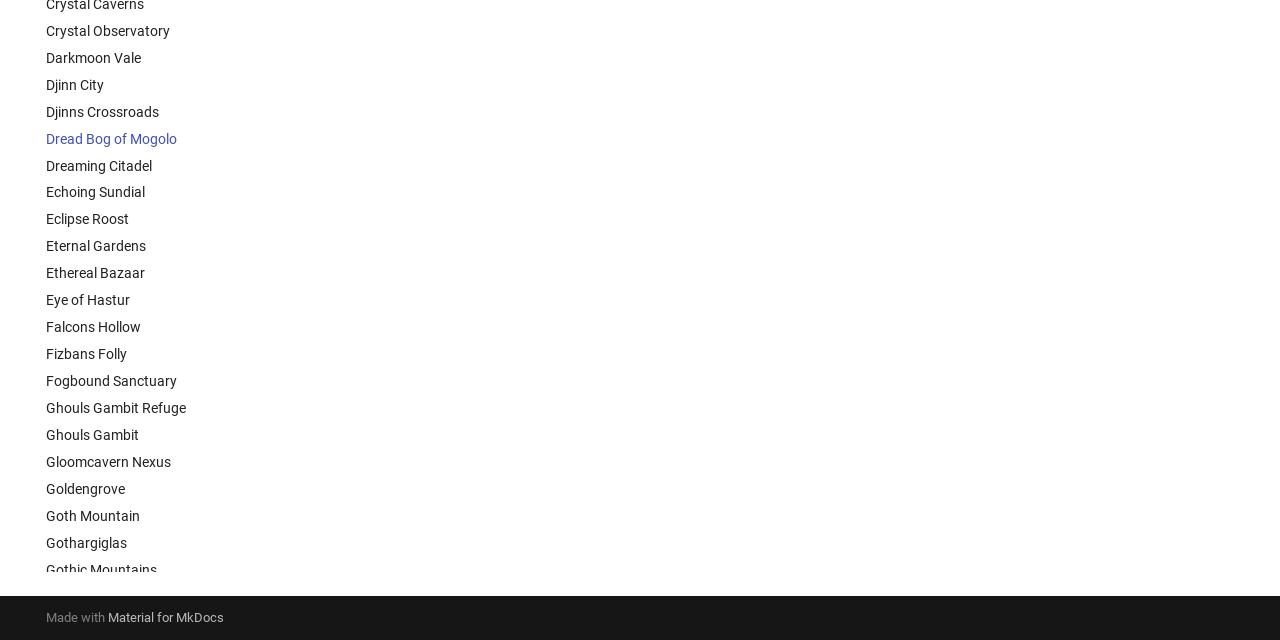Find the coordinates for the bounding box of the element with this description: "Dread Bog of Mogolo".

[0.036, 0.202, 0.2, 0.231]